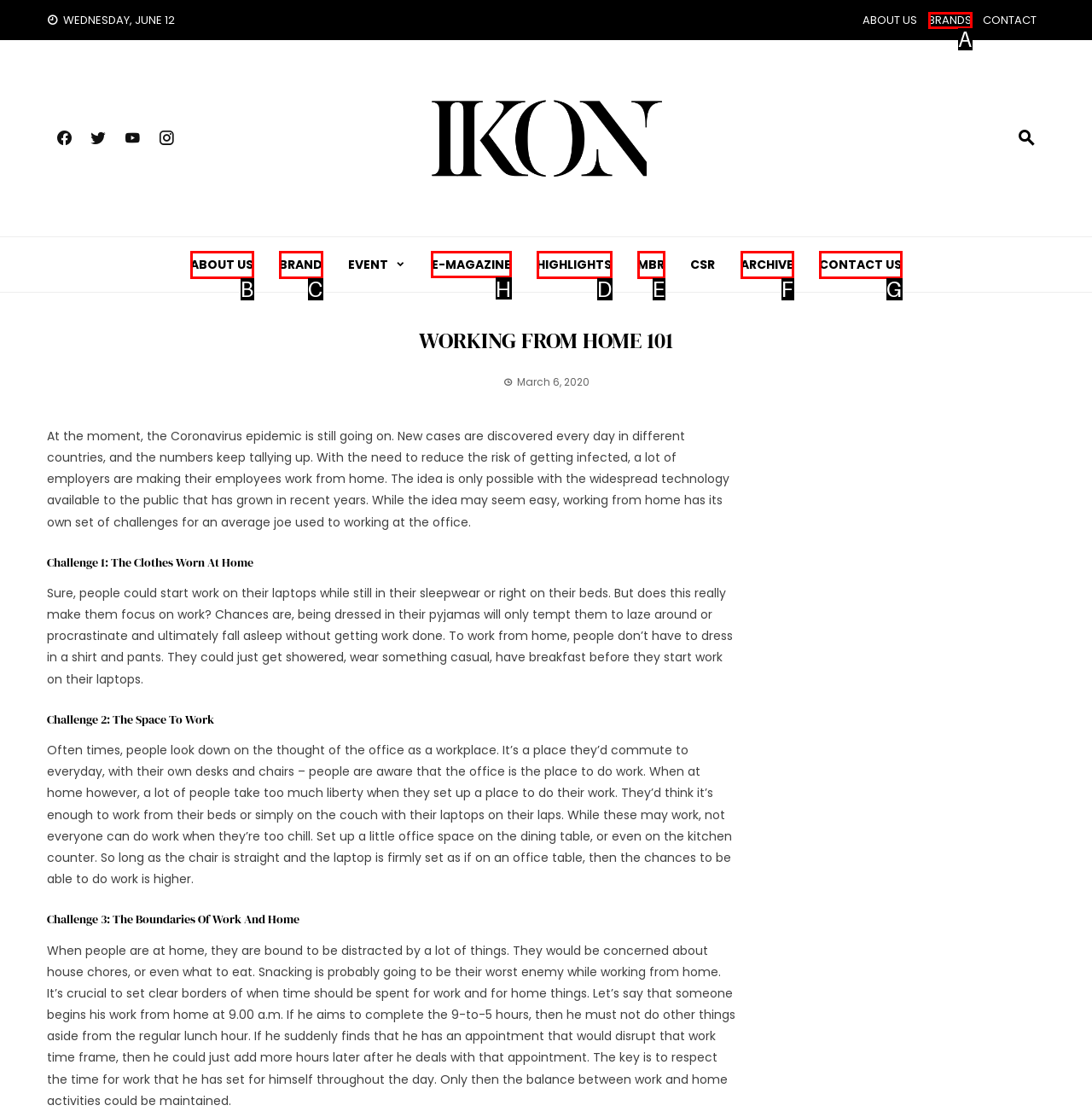Identify the letter of the UI element you need to select to accomplish the task: Click on E-MAGAZINE.
Respond with the option's letter from the given choices directly.

H